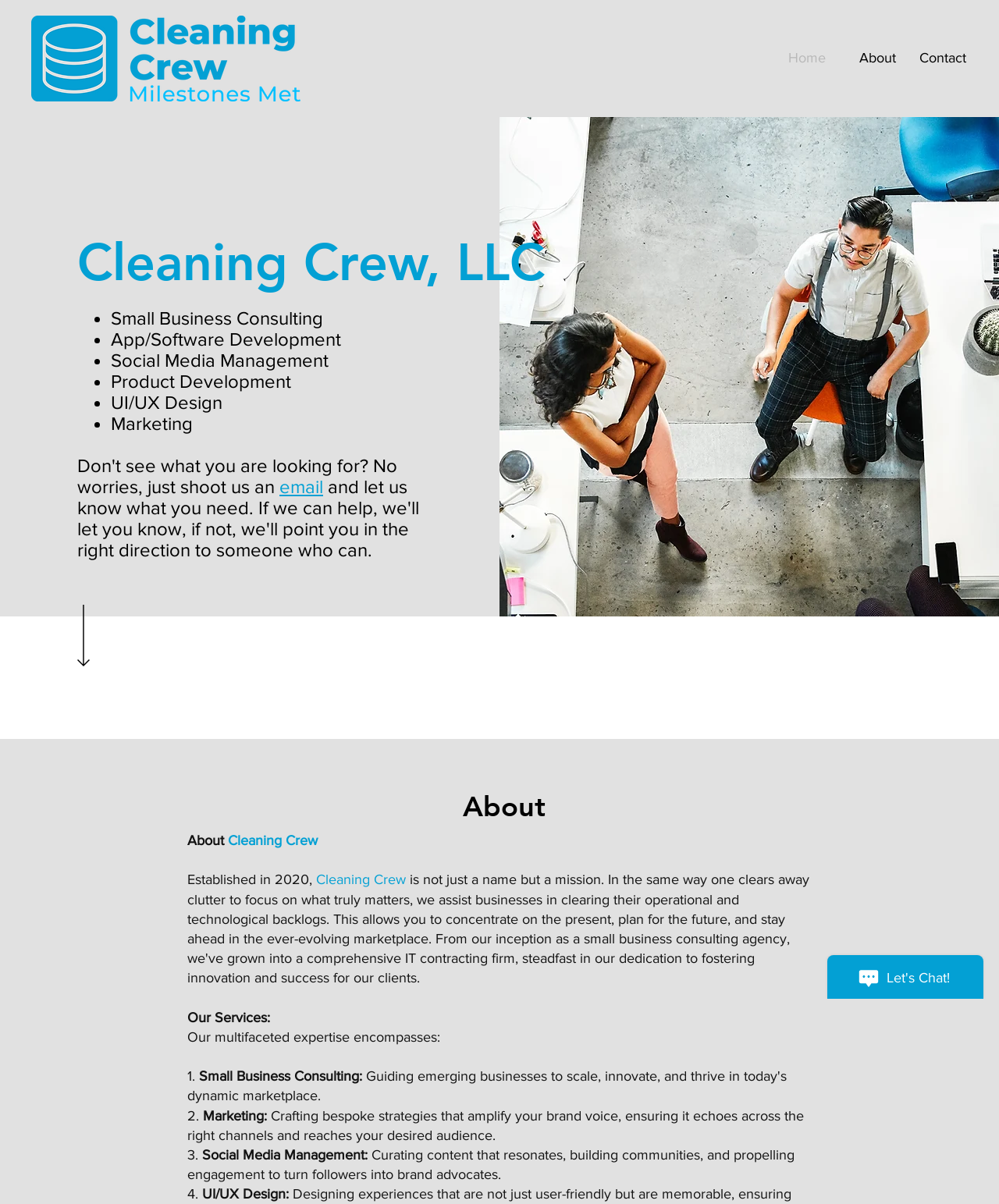What services does Cleaning Crew, LLC offer?
Answer the question with a single word or phrase by looking at the picture.

Small Business Consulting, Marketing, etc.